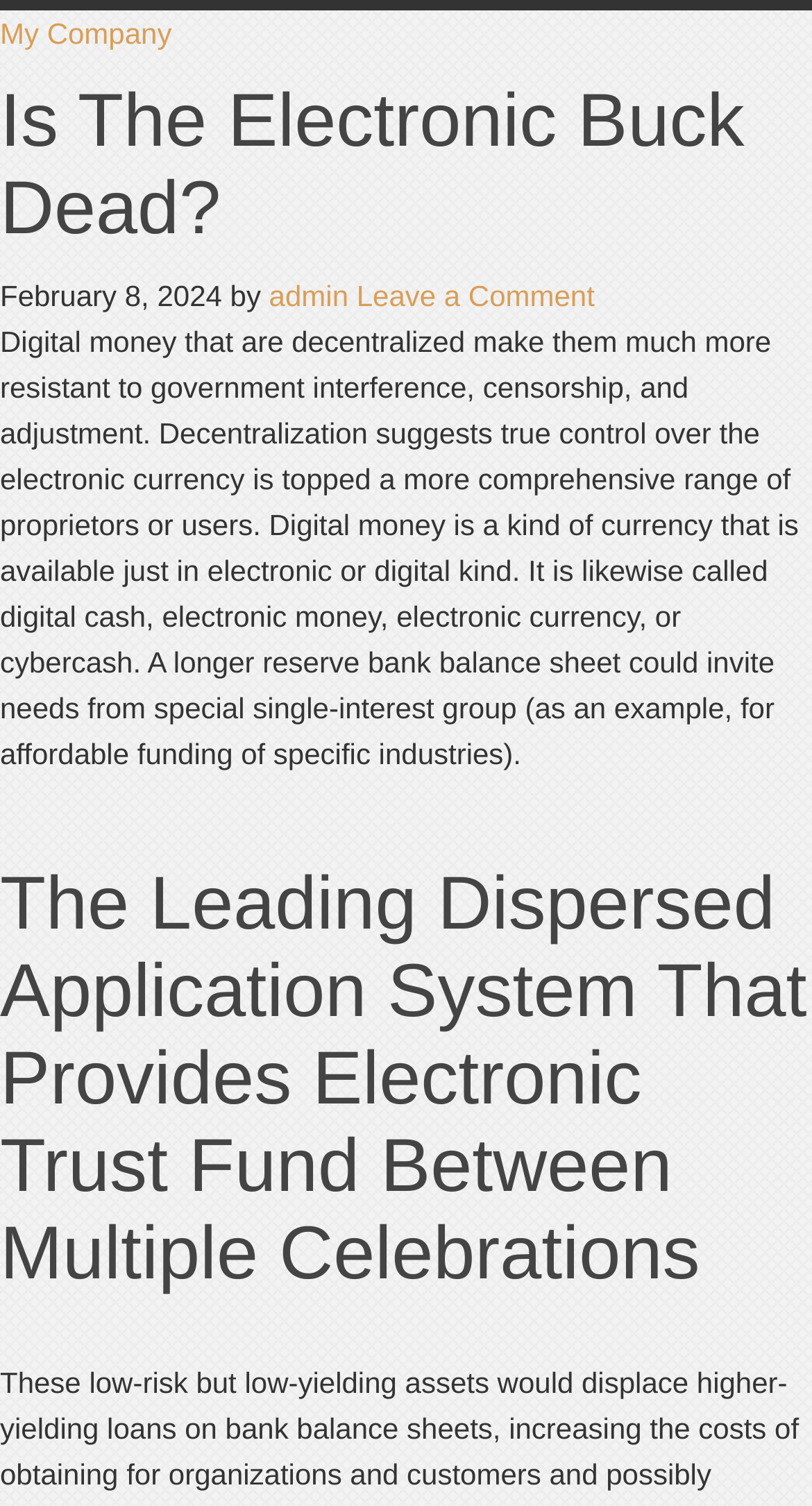What is the date of the article?
Look at the screenshot and respond with one word or a short phrase.

February 8, 2024